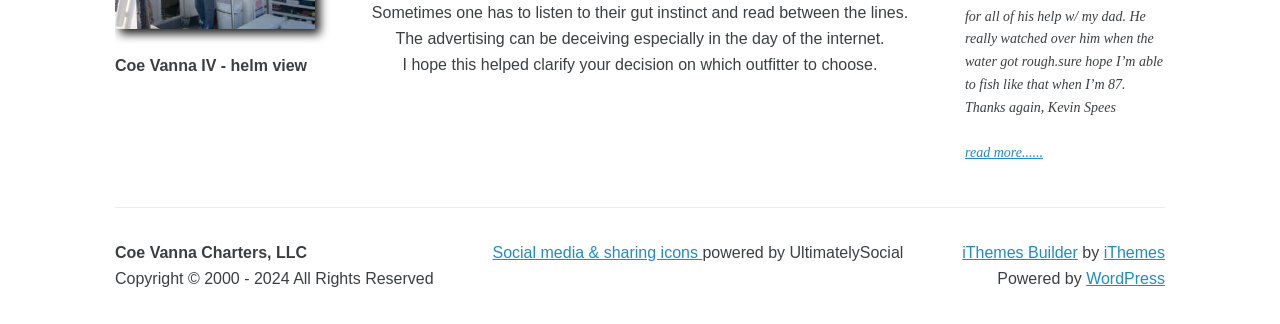Refer to the screenshot and answer the following question in detail:
What is the copyright year range?

I found the copyright year range by looking at the static text element with the bounding box coordinates [0.09, 0.833, 0.339, 0.886], which contains the text 'Copyright © 2000 - 2024 All Rights Reserved'.